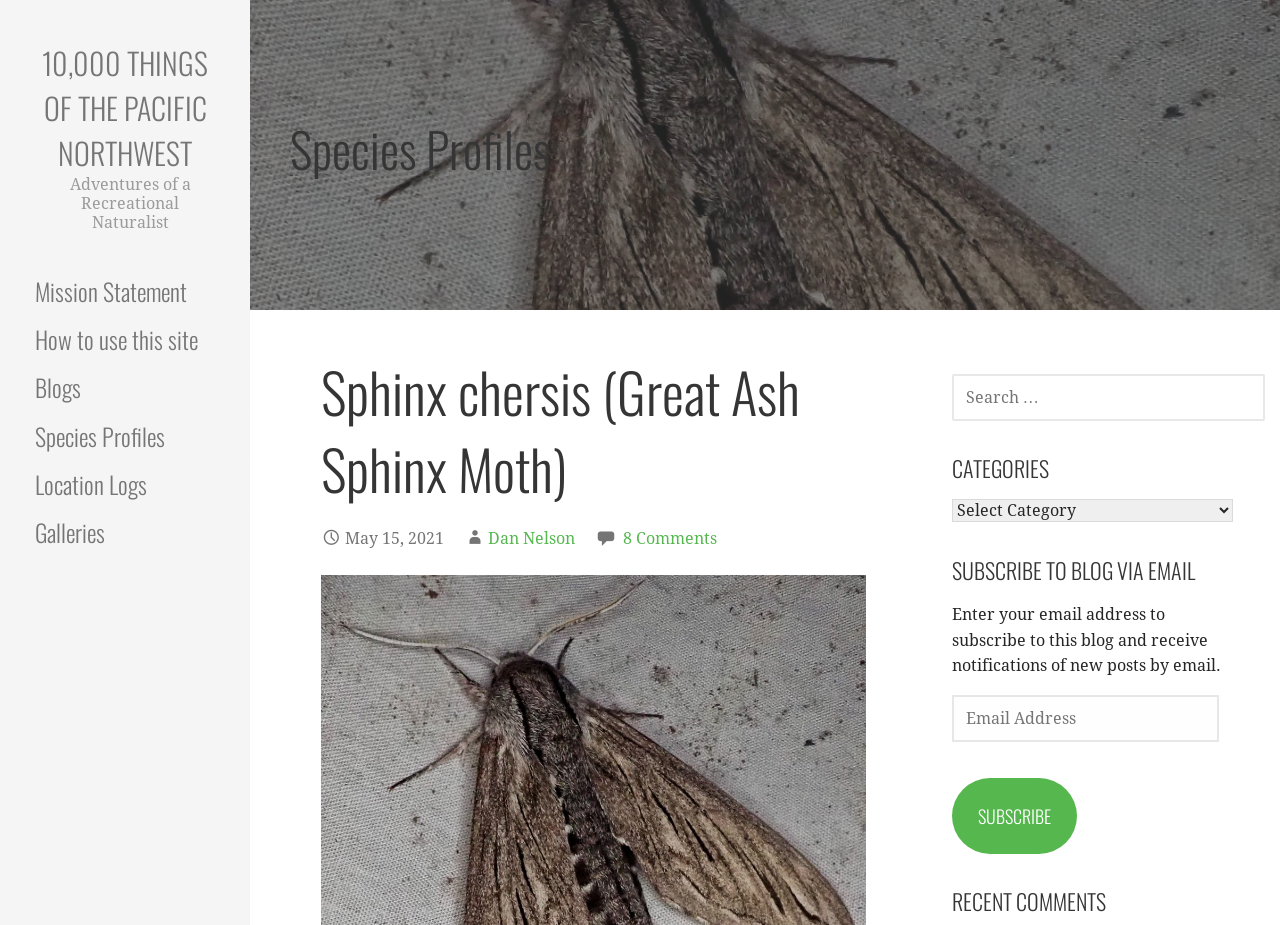Create a detailed summary of the webpage's content and design.

This webpage is about a species profile of the Great Ash Sphinx Moth, specifically the Sphinx chersis. At the top, there is a header section with a link to the website's title, "10,000 Things of the Pacific Northwest", and a subtitle, "Adventures of a Recreational Naturalist". Below this, there are several links to other sections of the website, including the mission statement, how to use the site, blogs, species profiles, location logs, and galleries.

The main content of the page is divided into two sections. On the left, there is a heading that says "Species Profiles" with a subheading that specifically identifies the species being profiled, Sphinx chersis (Great Ash Sphinx Moth). Below this, there is a date, "May 15, 2021", and the author's name, "Dan Nelson", with a link to their profile. There is also a link to 8 comments related to this species profile.

On the right side of the page, there is a search bar with a label "SEARCH FOR:" and a text box to enter search queries. Below this, there are several headings and sections, including "CATEGORIES" with a dropdown menu, "SUBSCRIBE TO BLOG VIA EMAIL" with a text box to enter an email address and a subscribe button, and "RECENT COMMENTS" with no specific comments listed.